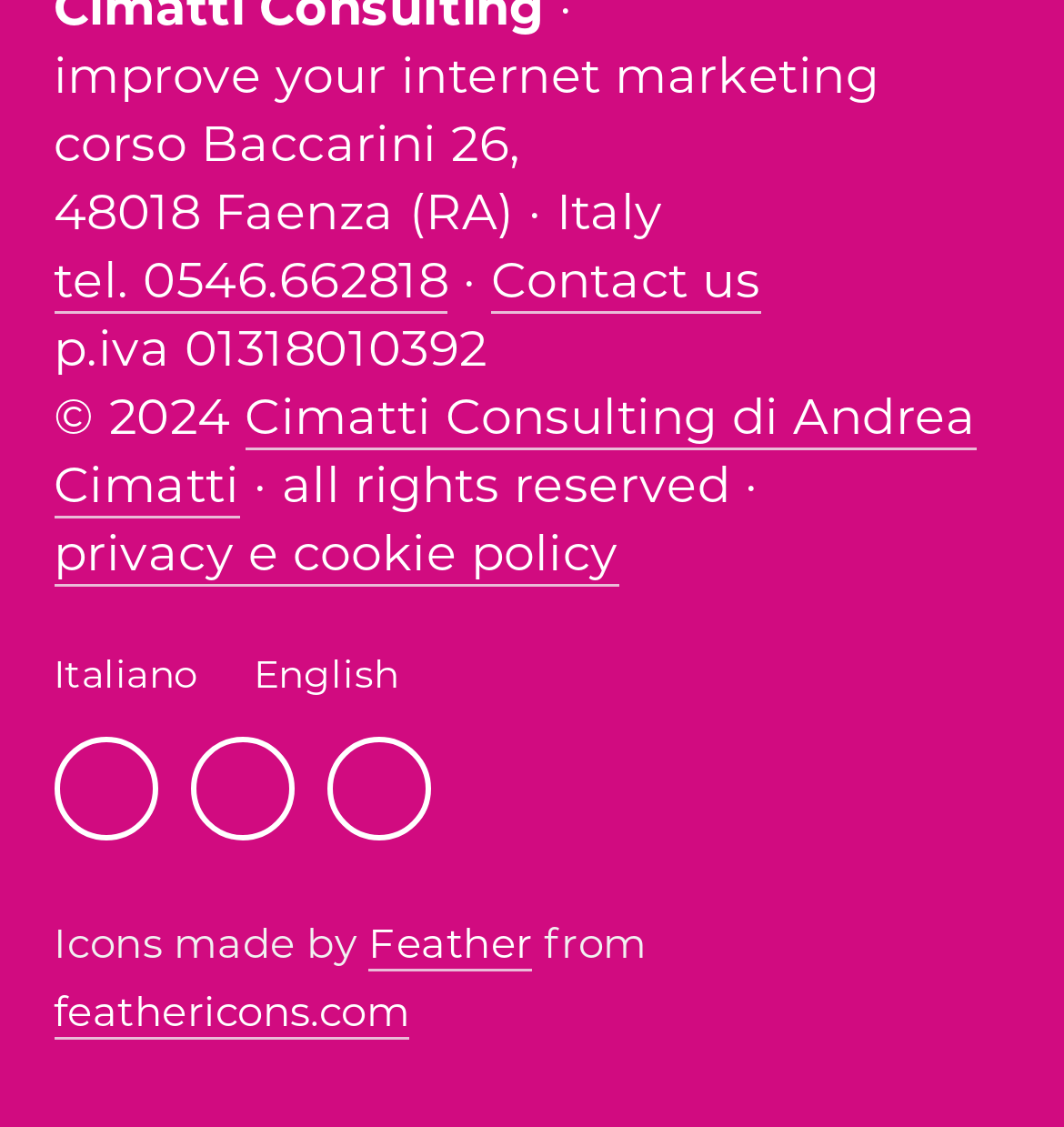Determine the coordinates of the bounding box for the clickable area needed to execute this instruction: "Contact us".

[0.461, 0.222, 0.715, 0.278]